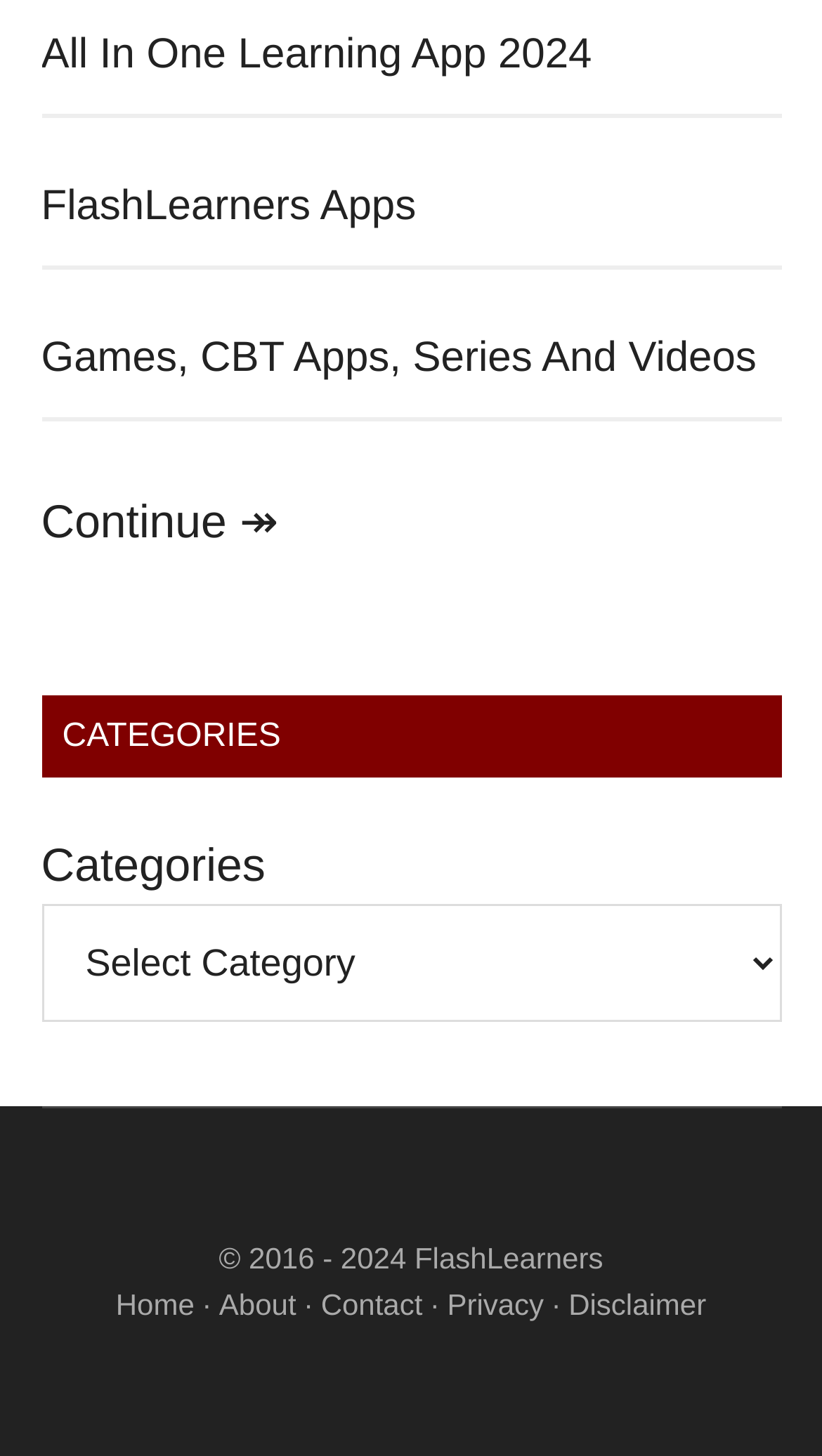Identify the bounding box coordinates for the region of the element that should be clicked to carry out the instruction: "Click on 'Contact'". The bounding box coordinates should be four float numbers between 0 and 1, i.e., [left, top, right, bottom].

[0.39, 0.885, 0.514, 0.908]